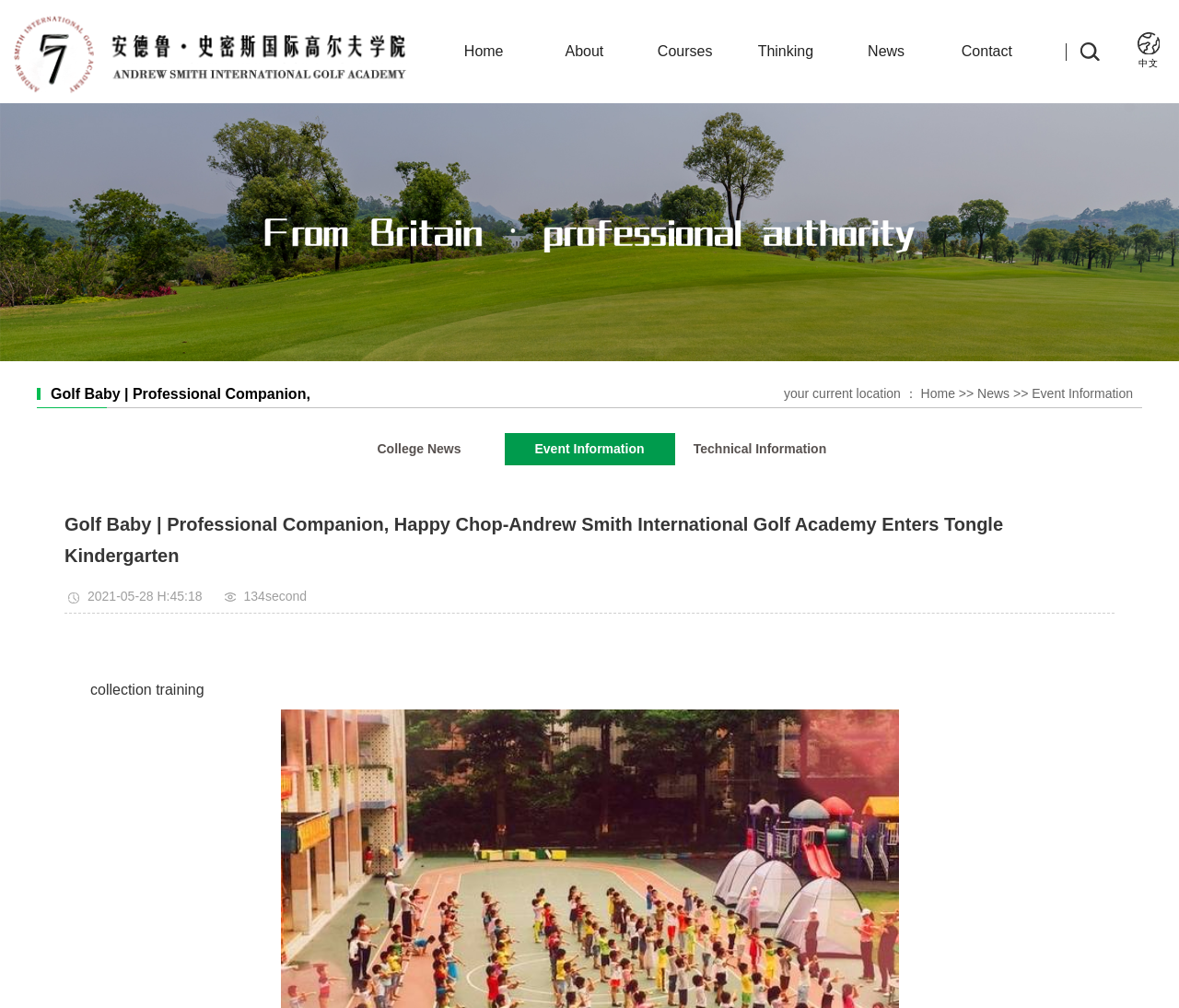What is the name of the golf academy?
Please provide a single word or phrase based on the screenshot.

Andrew Smith International Golf Academy